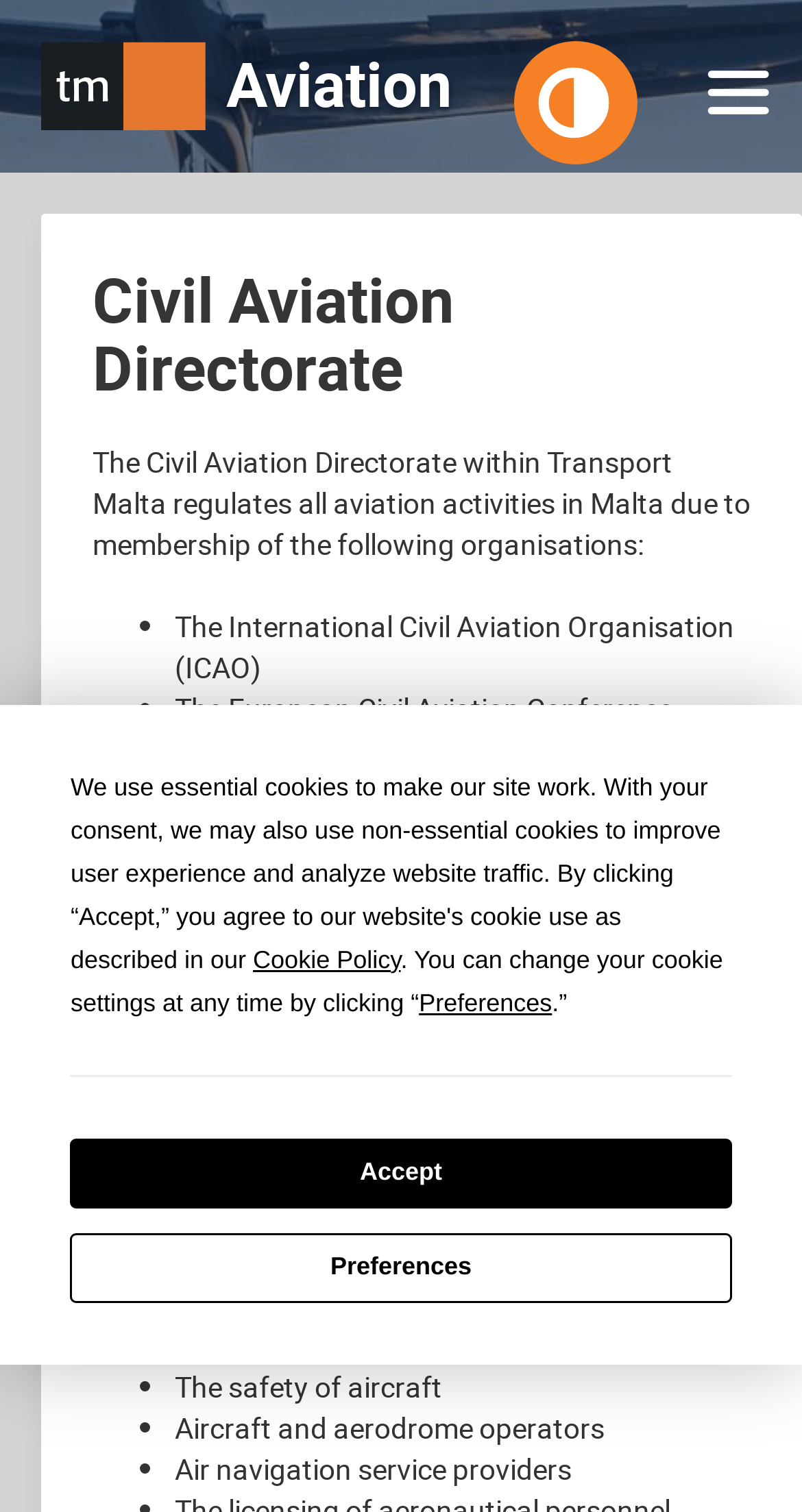Highlight the bounding box of the UI element that corresponds to this description: "History".

[0.051, 0.276, 0.949, 0.324]